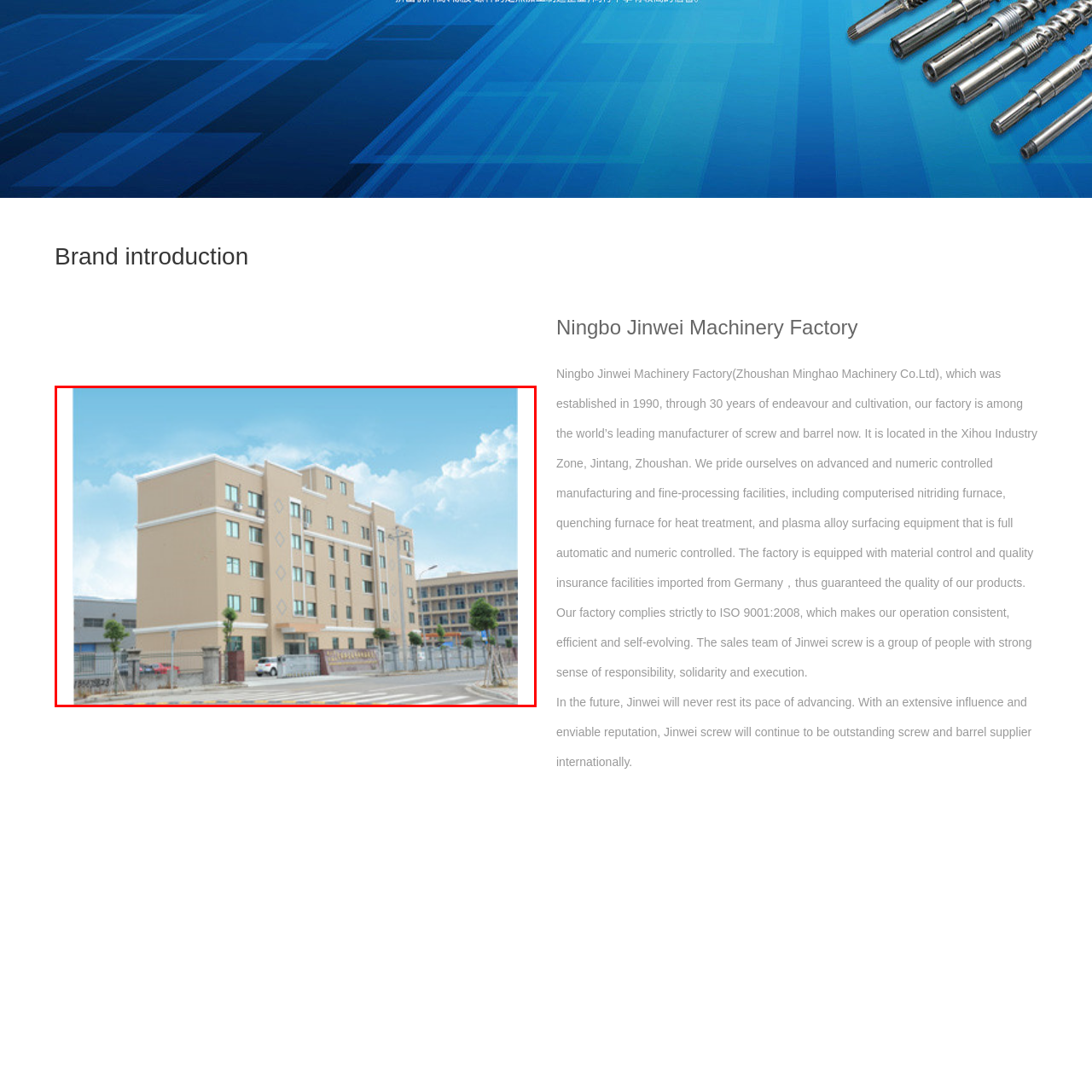Direct your attention to the image encased in a red frame, What is the significance of the factory's contribution? Please answer in one word or a brief phrase.

Three decades